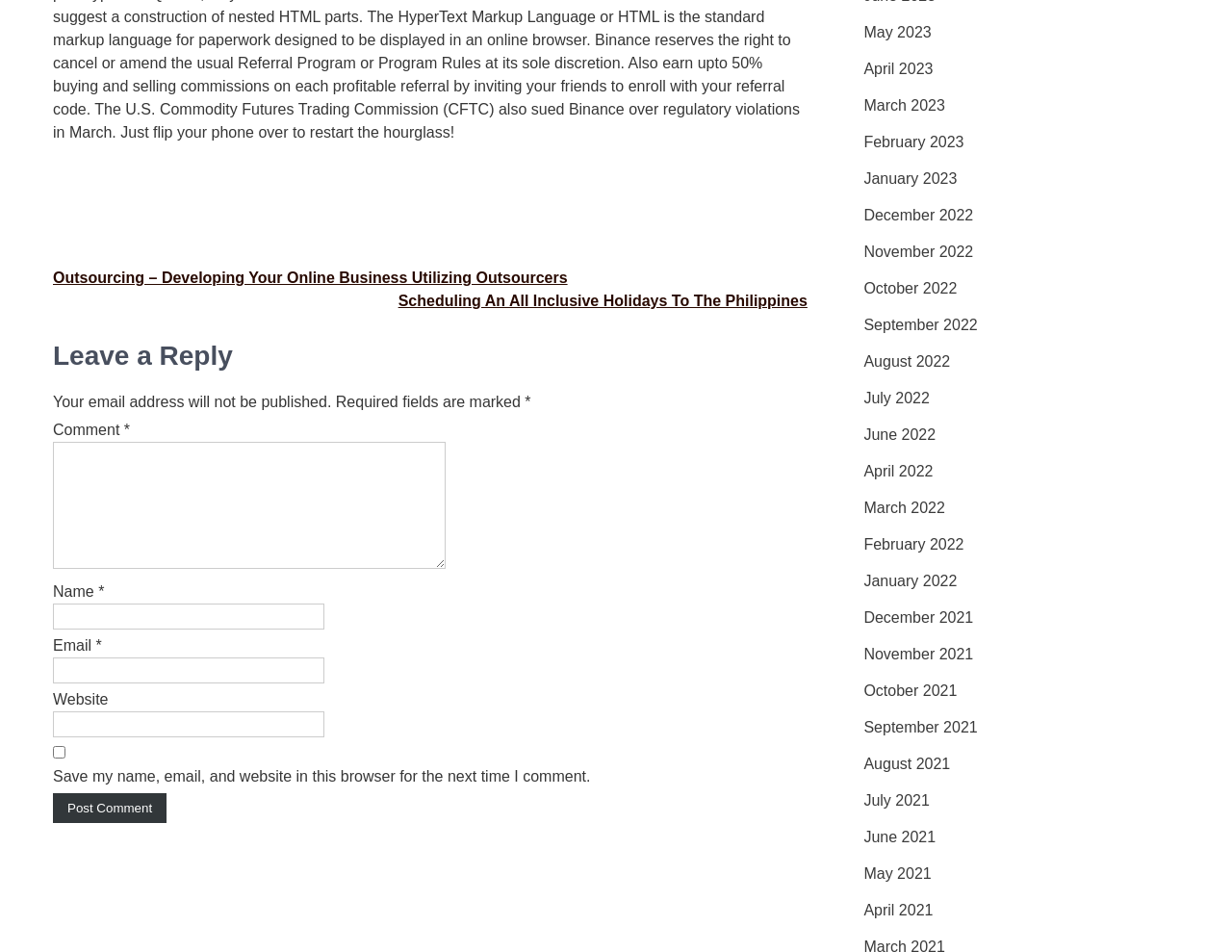From the webpage screenshot, predict the bounding box coordinates (top-left x, top-left y, bottom-right x, bottom-right y) for the UI element described here: parent_node: Website name="url"

[0.043, 0.747, 0.264, 0.774]